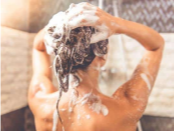Offer a detailed explanation of what is depicted in the image.

The image features a woman standing in a shower, her back turned to the camera as she applies shampoo to her hair. The foam from the shampoo is visibly lathering in her hair, suggesting a moment of cleansing and self-care. The setting appears modern and serene, with soft lighting that creates a warm, inviting atmosphere. The background showcases stylish tiles, enhancing the elegant vibe of the bathroom. This scene captures the essence of a refreshing hair-washing routine, highlighting the importance of hair care in personal grooming.